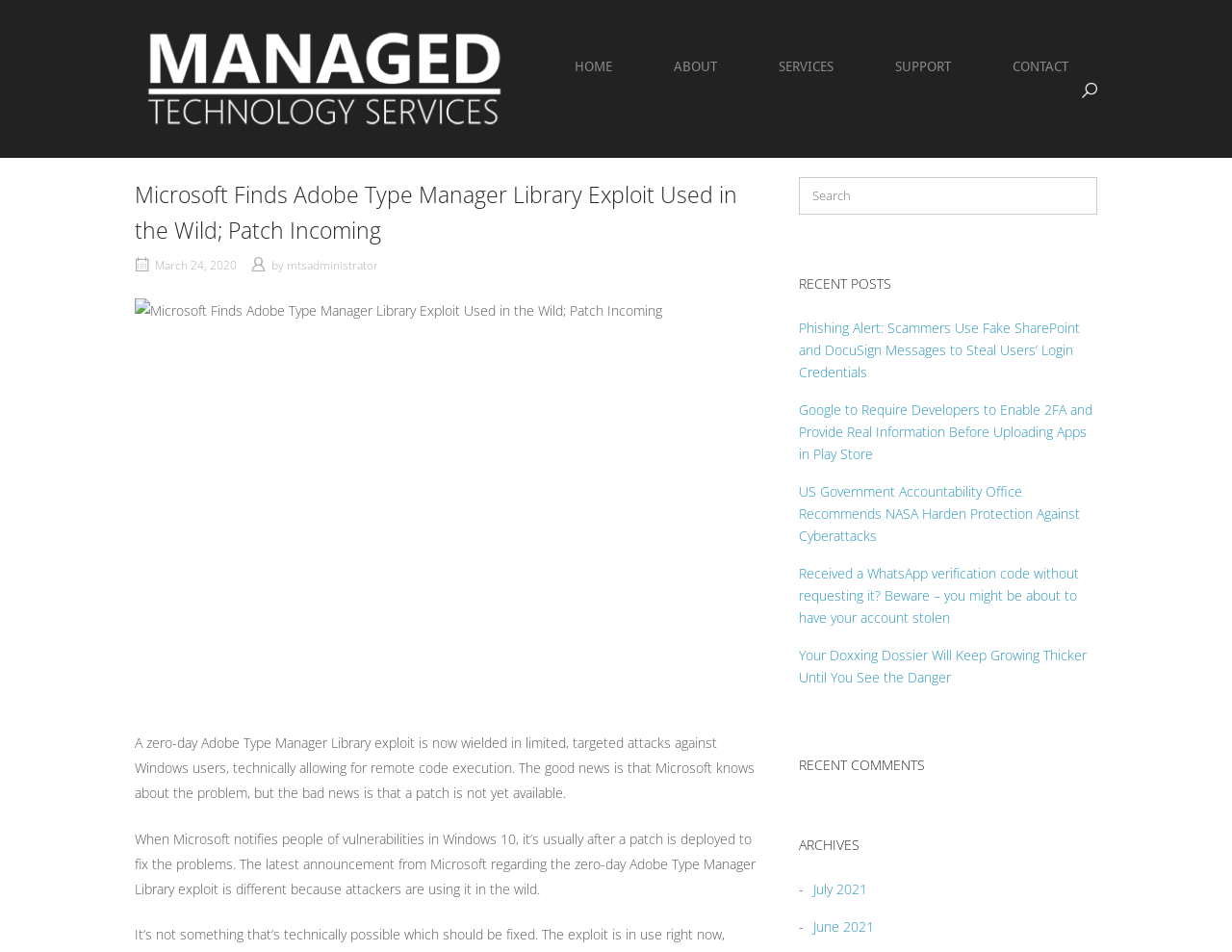What is the purpose of the button in the top-right corner?
Answer the question with a single word or phrase derived from the image.

Open Search Bar